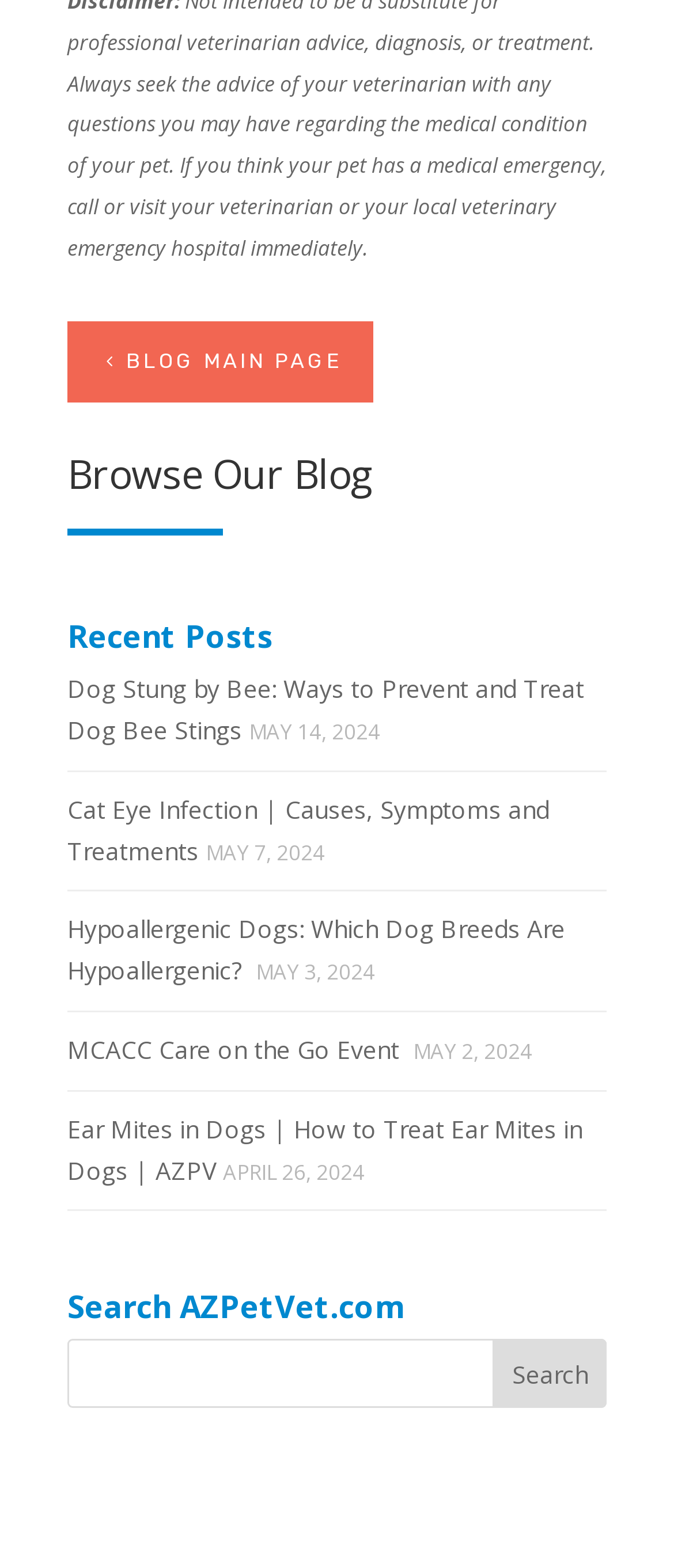Please identify the bounding box coordinates of the element I need to click to follow this instruction: "Explore hypoallergenic dog breeds".

[0.1, 0.582, 0.838, 0.629]